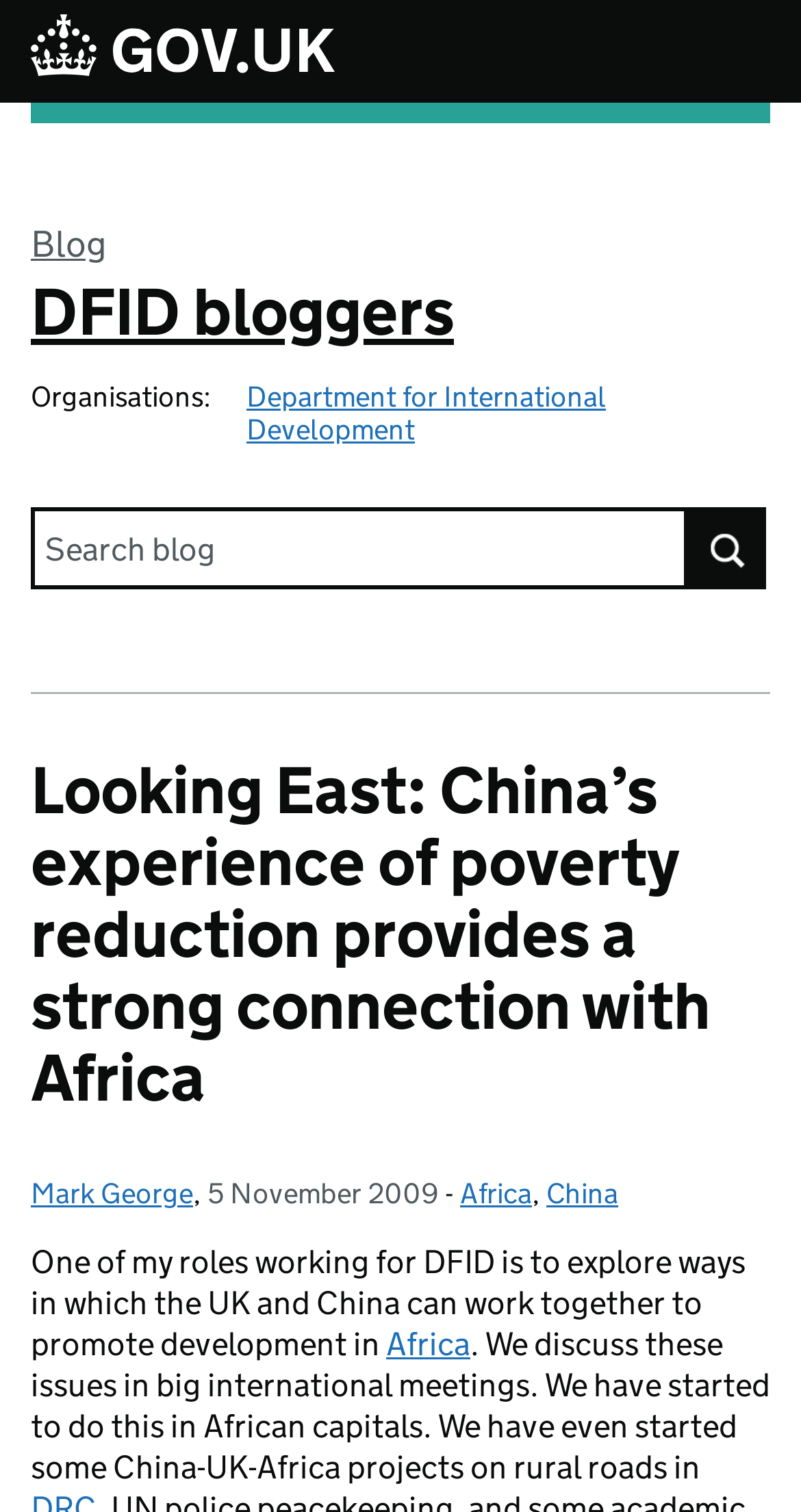Can you specify the bounding box coordinates of the area that needs to be clicked to fulfill the following instruction: "Learn more about Africa"?

[0.574, 0.777, 0.664, 0.801]